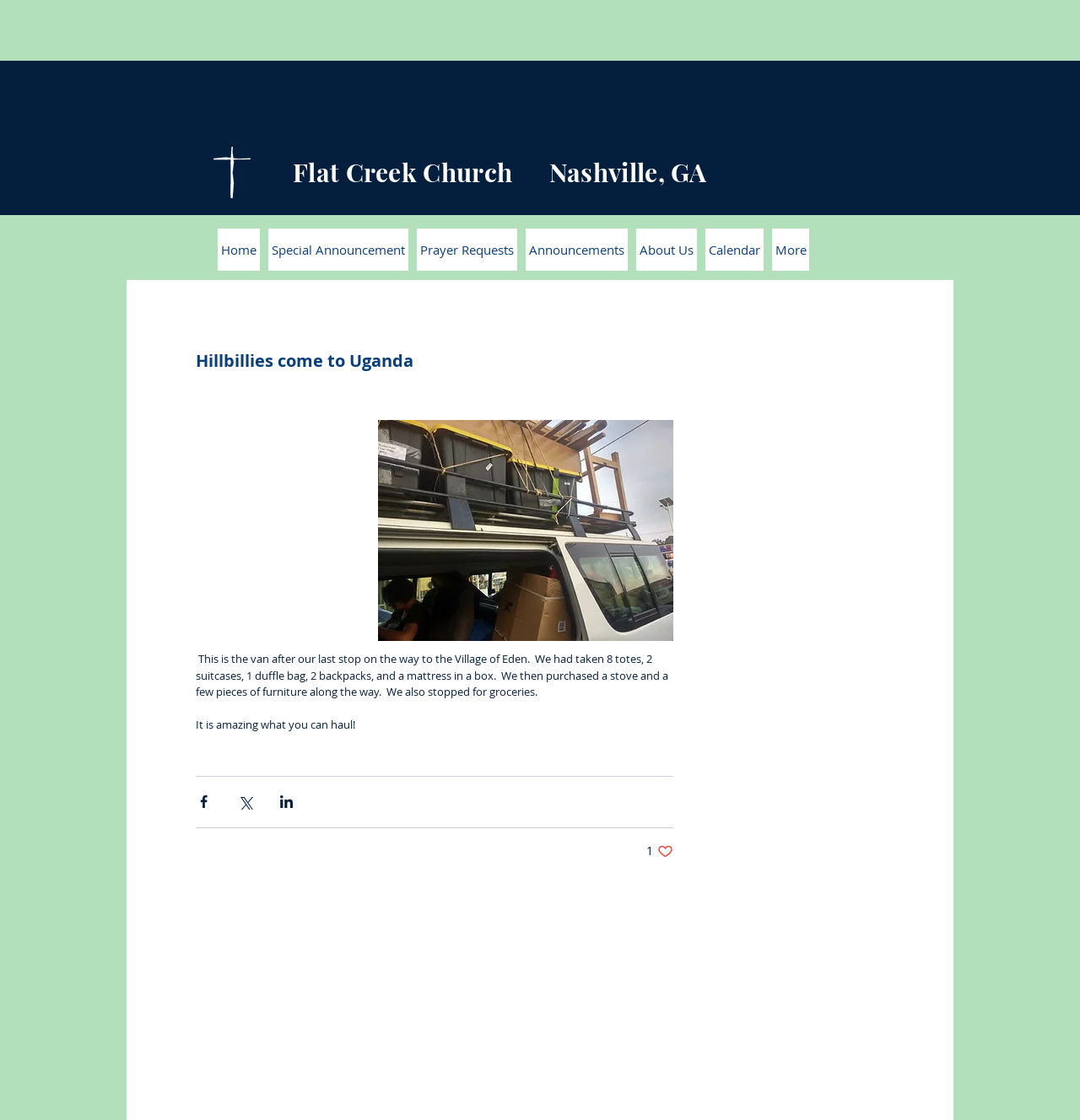Provide the bounding box coordinates of the section that needs to be clicked to accomplish the following instruction: "Click on the '1 like' button."

[0.598, 0.753, 0.623, 0.767]